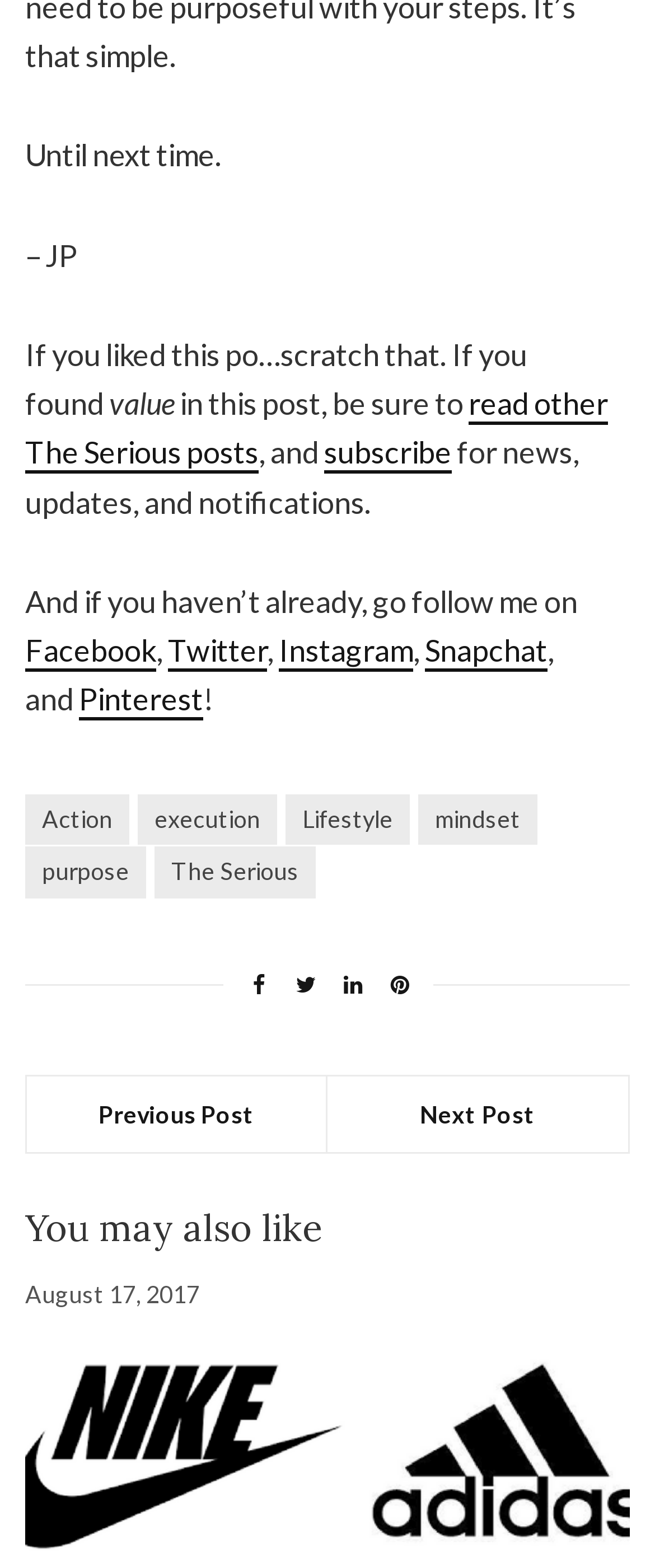Specify the bounding box coordinates of the area to click in order to execute this command: 'subscribe'. The coordinates should consist of four float numbers ranging from 0 to 1, and should be formatted as [left, top, right, bottom].

[0.495, 0.277, 0.69, 0.303]